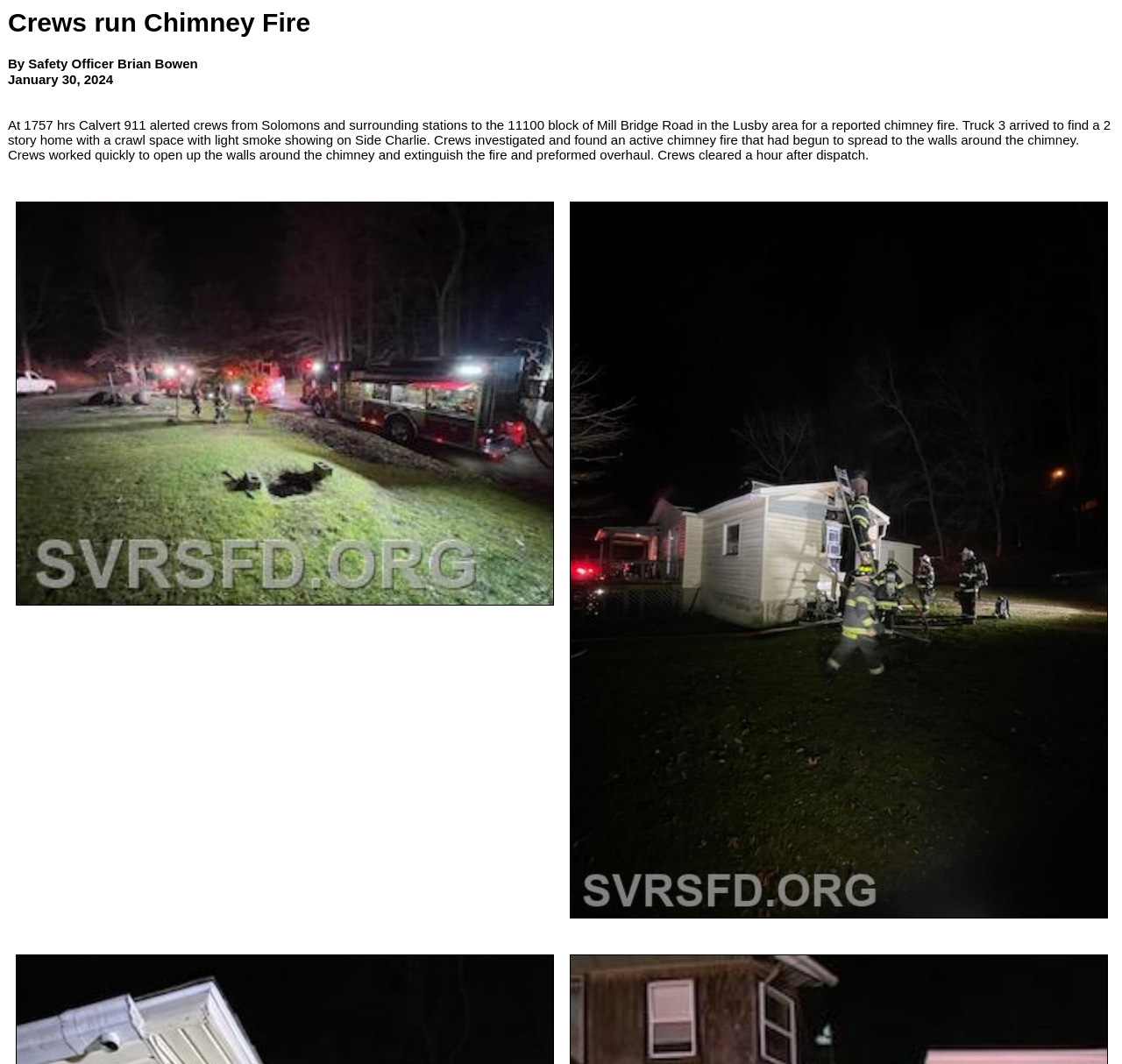Explain the webpage's layout and main content in detail.

The webpage is about the Solomons Volunteer Rescue Squad & Fire Department. At the top, there is a title "Crews run Chimney Fire". Below the title, there is a section with four rows of text. The first row contains the author's name, "By Safety Officer Brian Bowen". The second row displays the date, "January 30, 2024". The third row is empty, and the fourth row contains a detailed description of a chimney fire incident, including the response time, location, and actions taken by the crews.

Below this section, there are two large images, one on the left and one on the right, each taking up about half of the page width. These images do not have captions. Above each image, there is a small link, but its text is not provided. The images and links are centered horizontally on the page.

At the very bottom of the page, there is an empty row.